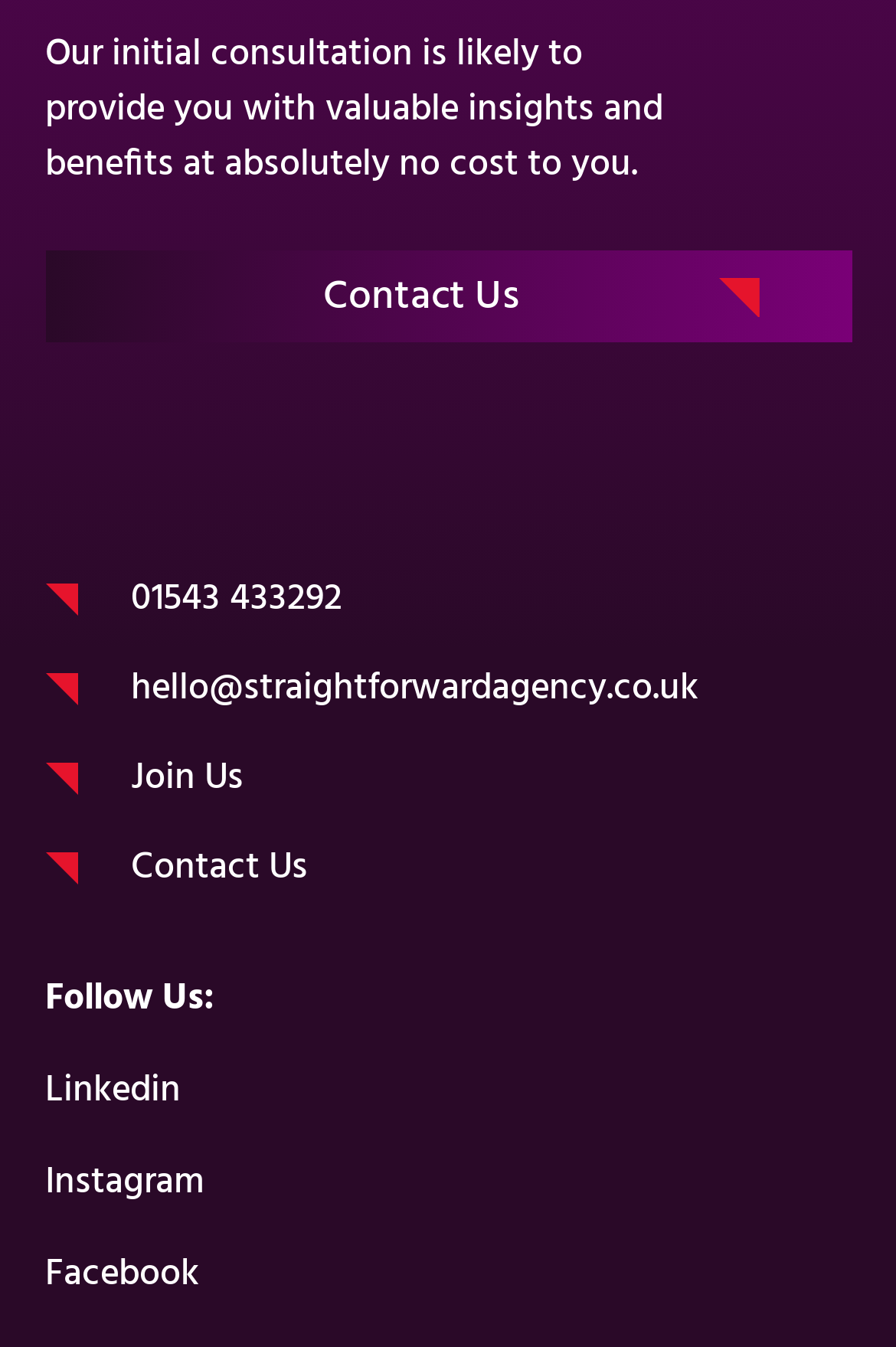Identify the bounding box coordinates of the element that should be clicked to fulfill this task: "Contact us for free consultation". The coordinates should be provided as four float numbers between 0 and 1, i.e., [left, top, right, bottom].

[0.05, 0.185, 0.95, 0.254]